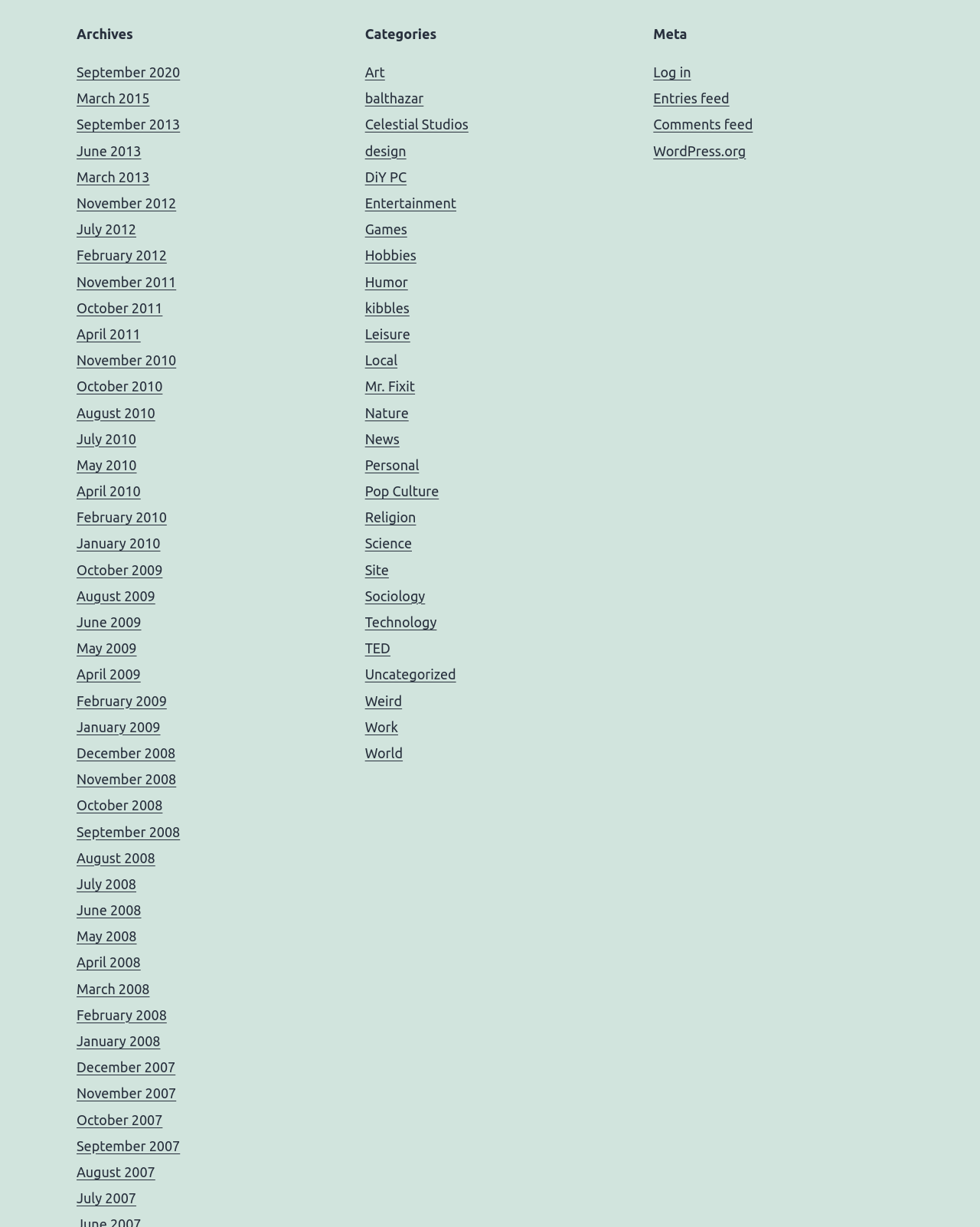Find the bounding box coordinates of the element's region that should be clicked in order to follow the given instruction: "Explore posts from November 2008". The coordinates should consist of four float numbers between 0 and 1, i.e., [left, top, right, bottom].

[0.078, 0.629, 0.18, 0.641]